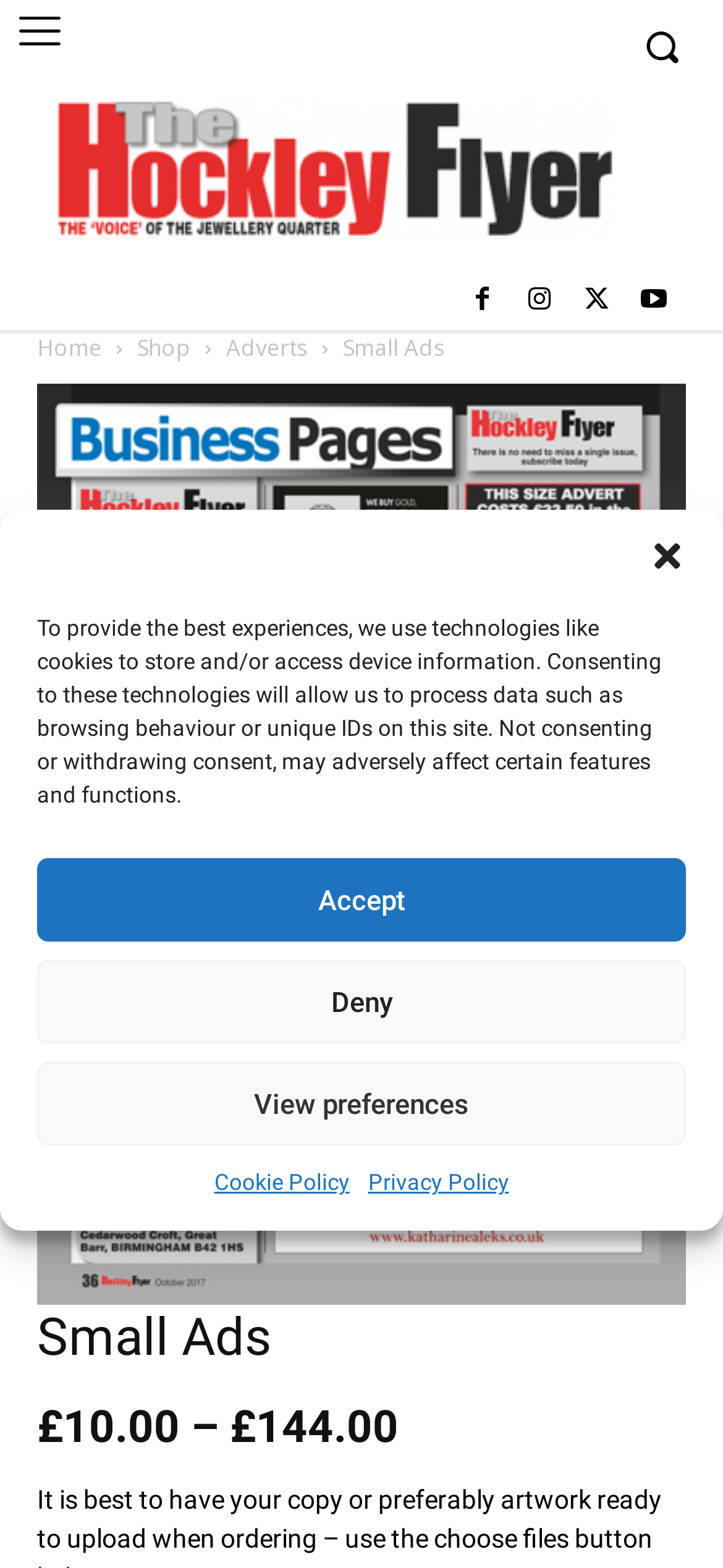Extract the bounding box coordinates for the UI element described as: "Privacy Policy".

[0.509, 0.742, 0.704, 0.767]